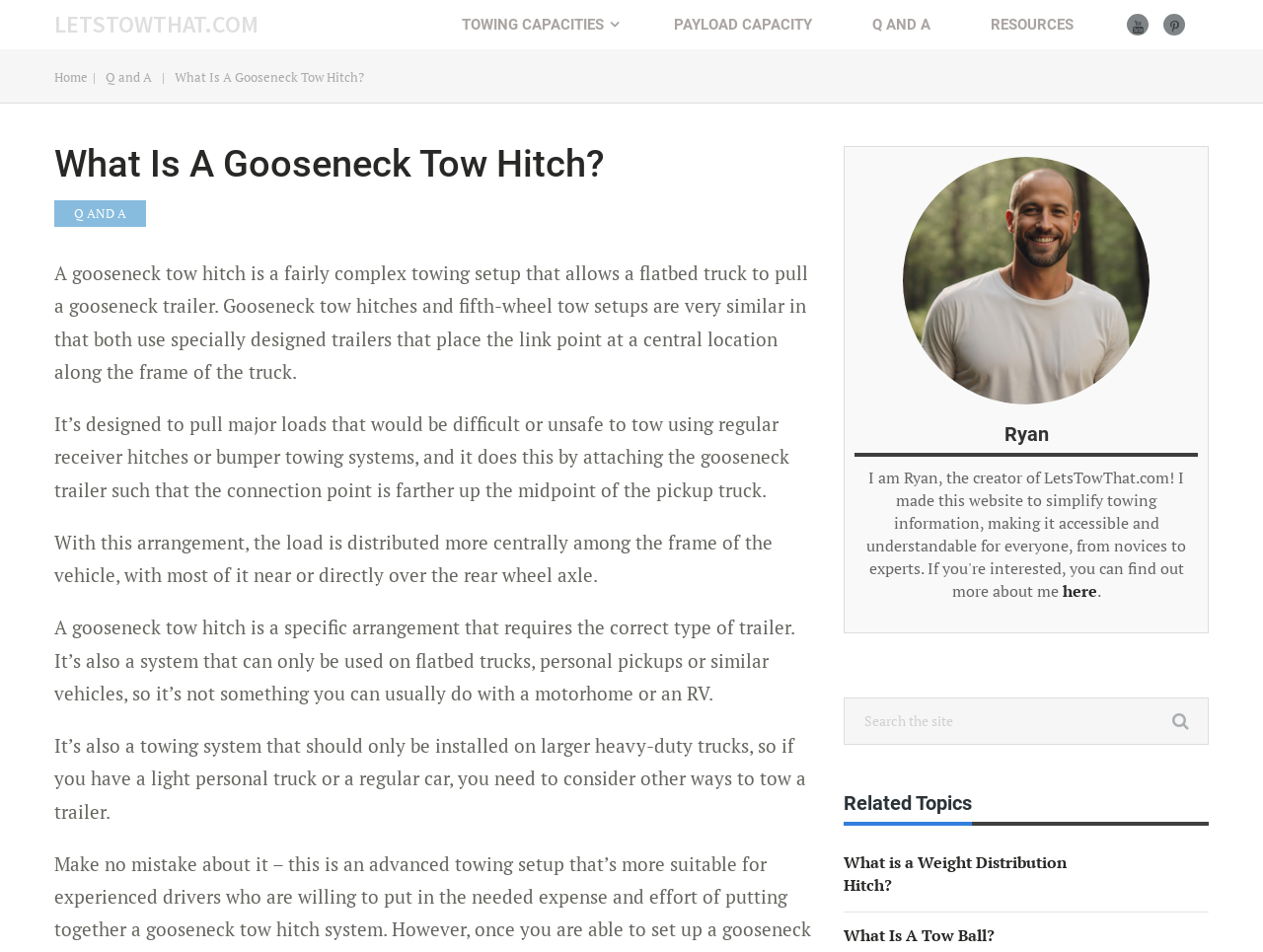Please identify the bounding box coordinates of the clickable area that will fulfill the following instruction: "Click on the 'RESOURCES' link". The coordinates should be in the format of four float numbers between 0 and 1, i.e., [left, top, right, bottom].

[0.761, 0.0, 0.873, 0.052]